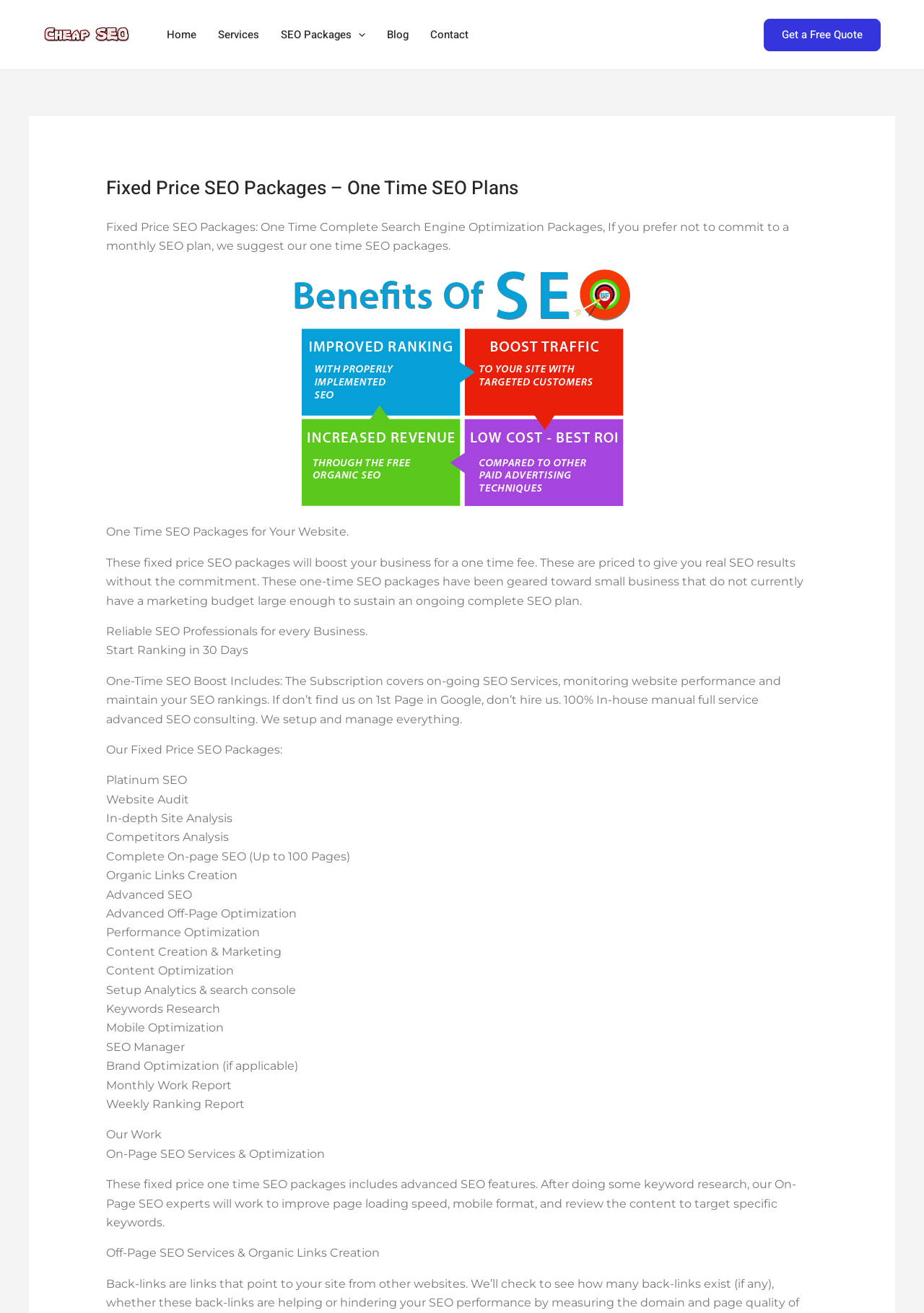What is the name of the company offering SEO services?
Please provide a single word or phrase based on the screenshot.

CheapSEO.Services